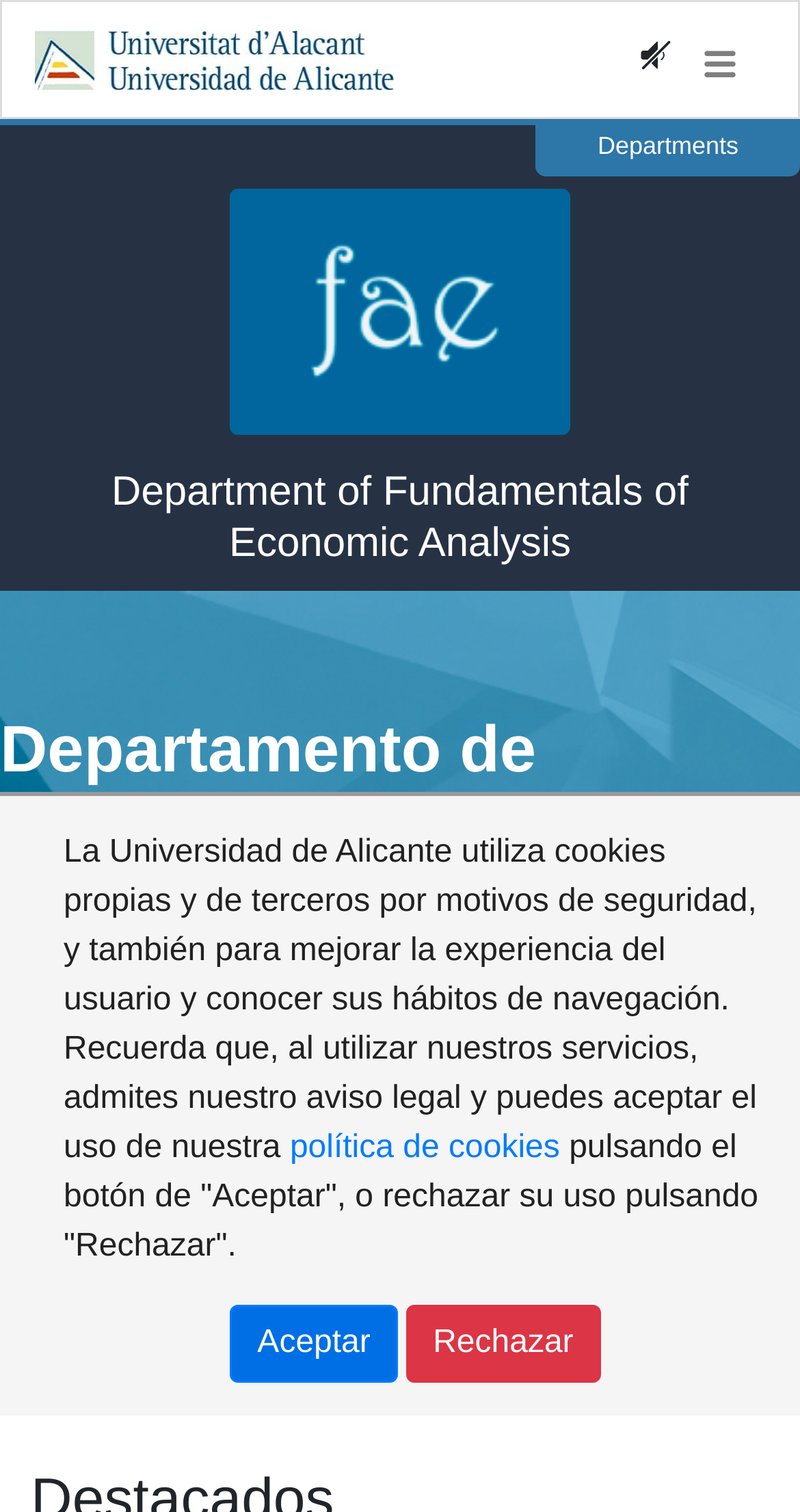Can you look at the image and give a comprehensive answer to the question:
What is the name of the department?

The name of the department can be found in the link element with the text 'Department of Fundamentals of Economic Analysis' and also in the image element with the description 'logo Department of Fundamentals of Economic Analysis'.